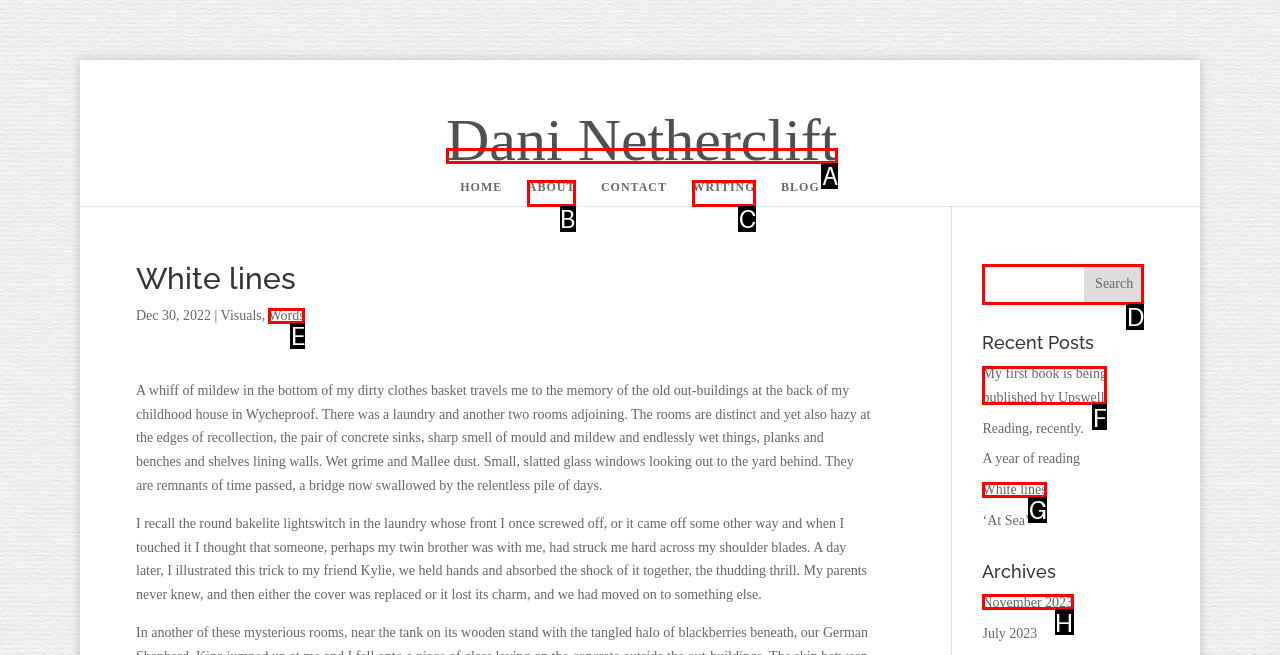Determine which HTML element best fits the description: HK-Software
Answer directly with the letter of the matching option from the available choices.

None